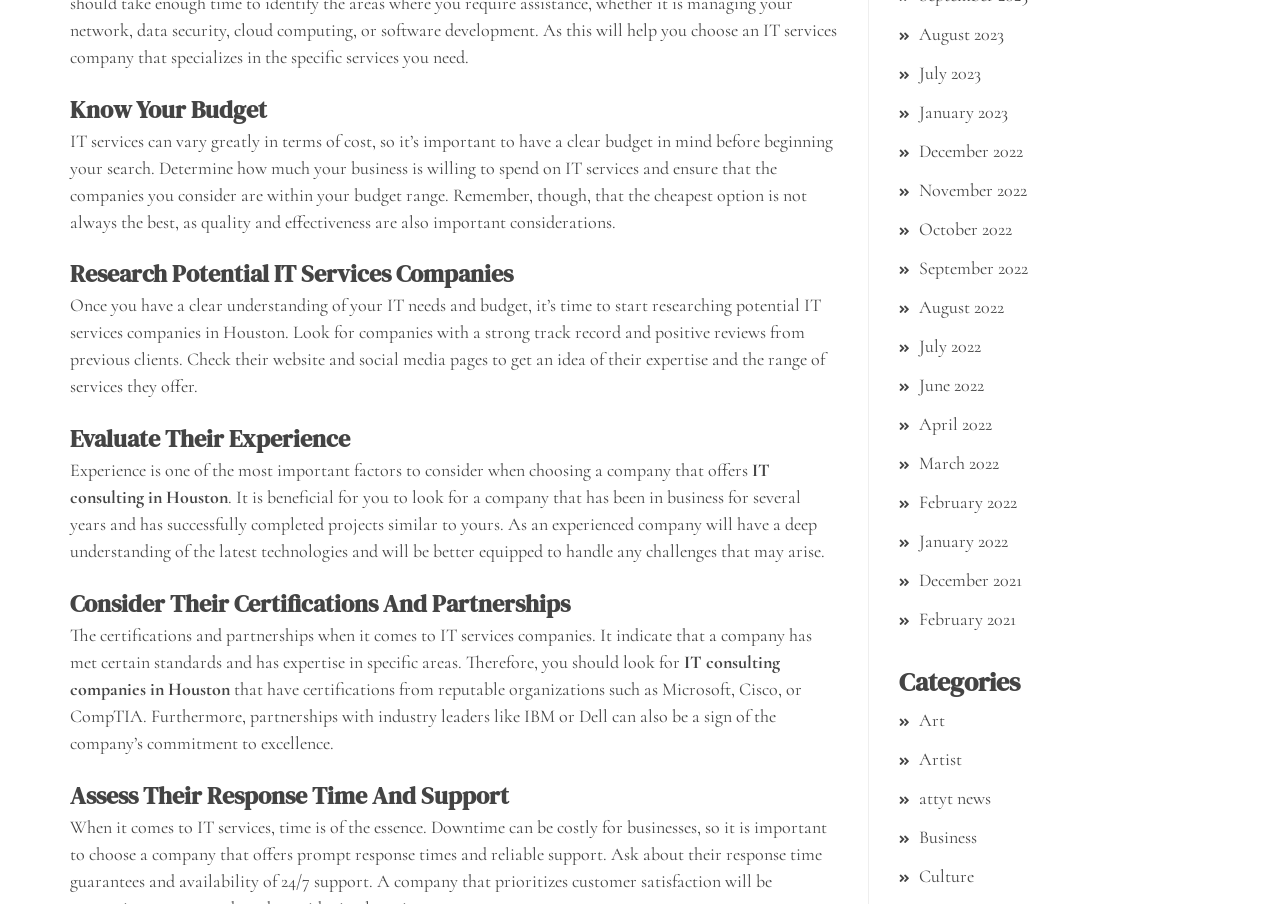What is the category of the link 'Art'?
From the screenshot, provide a brief answer in one word or phrase.

Categories